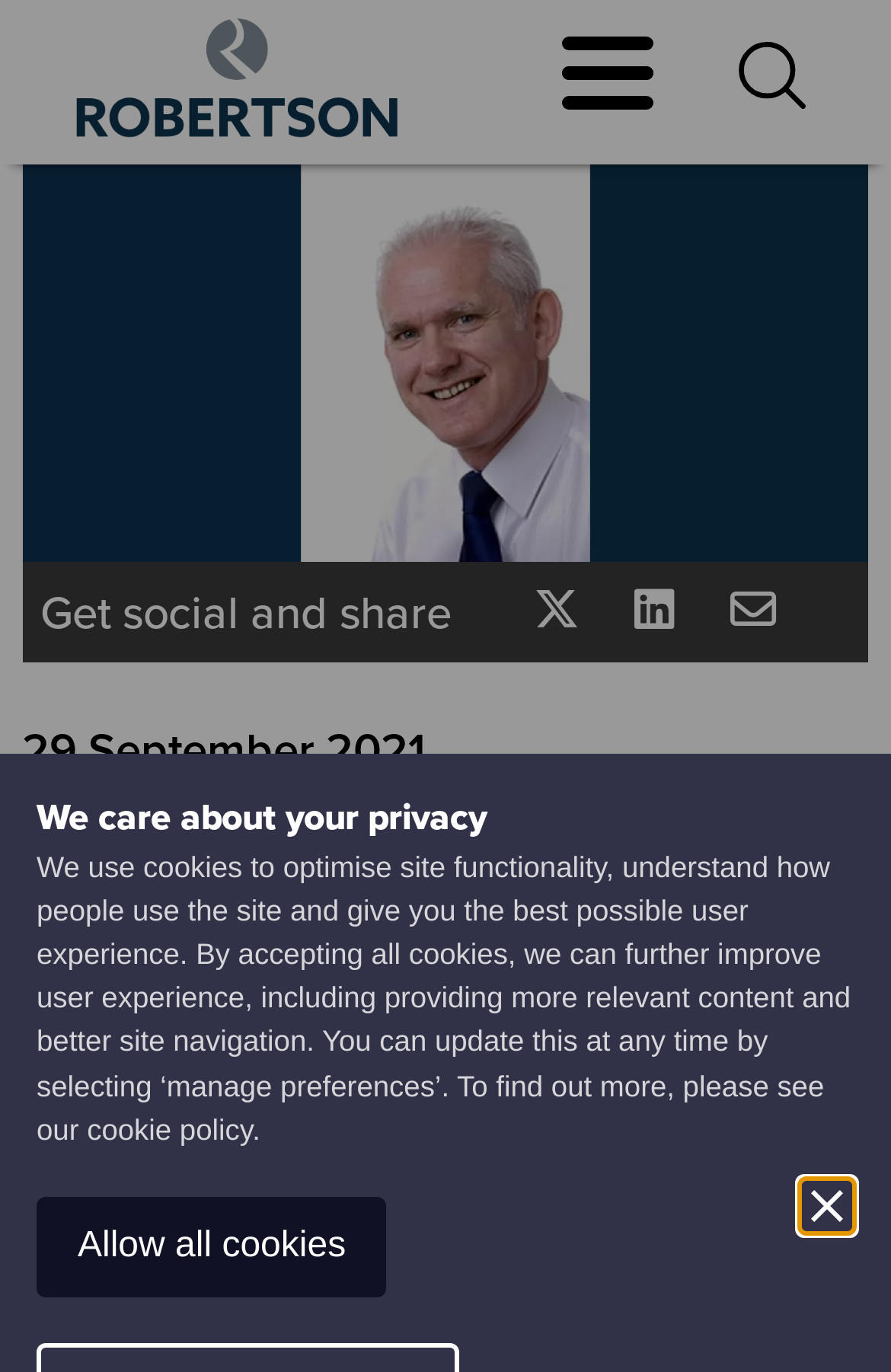Please use the details from the image to answer the following question comprehensively:
What is the purpose of the cookies?

The purpose of the cookies is to optimise site functionality, understand how people use the site and give the best possible user experience, as stated in the StaticText element with the text 'We use cookies to optimise site functionality, understand how people use the site and give you the best possible user experience.'